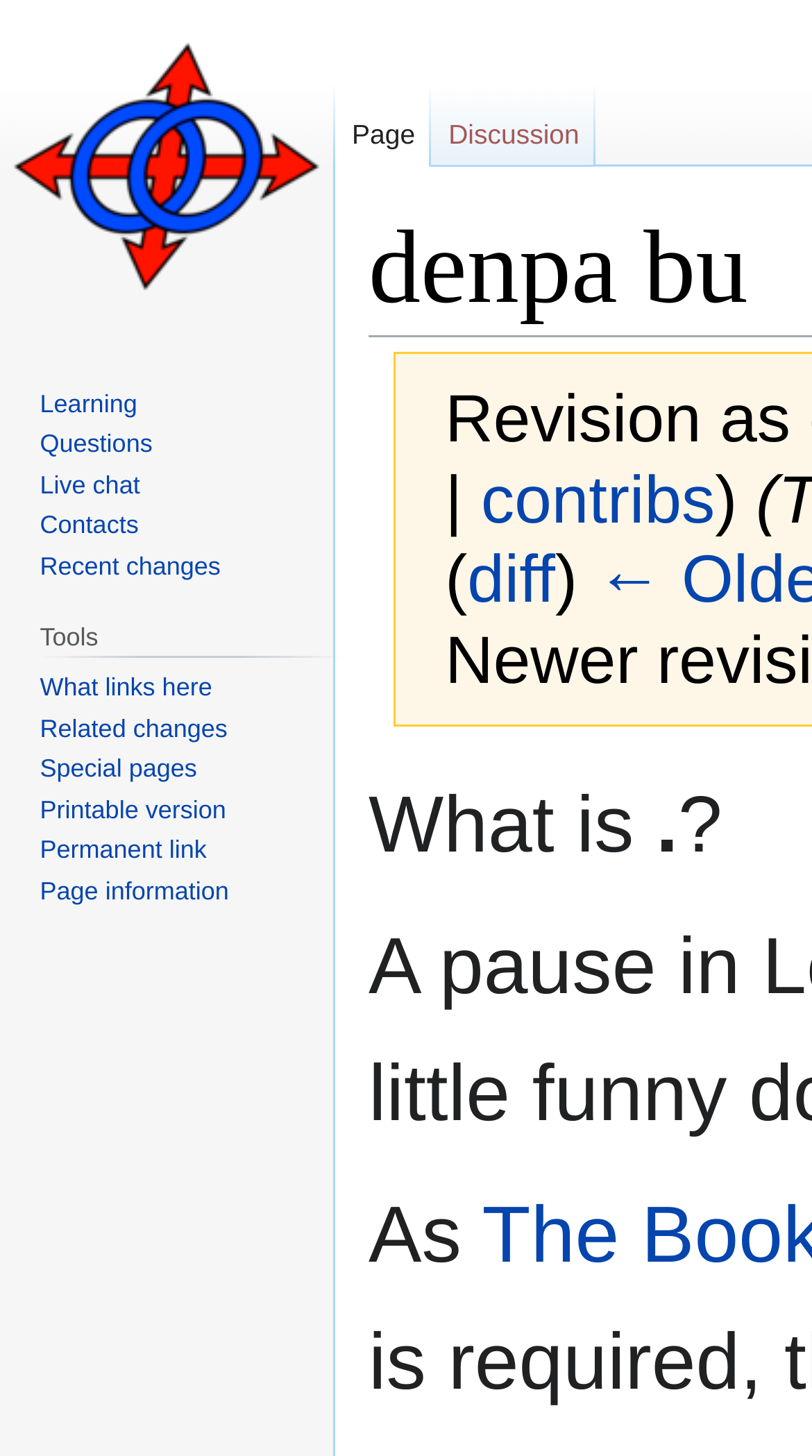Please determine the bounding box coordinates of the element's region to click for the following instruction: "check what links here".

[0.049, 0.462, 0.261, 0.482]